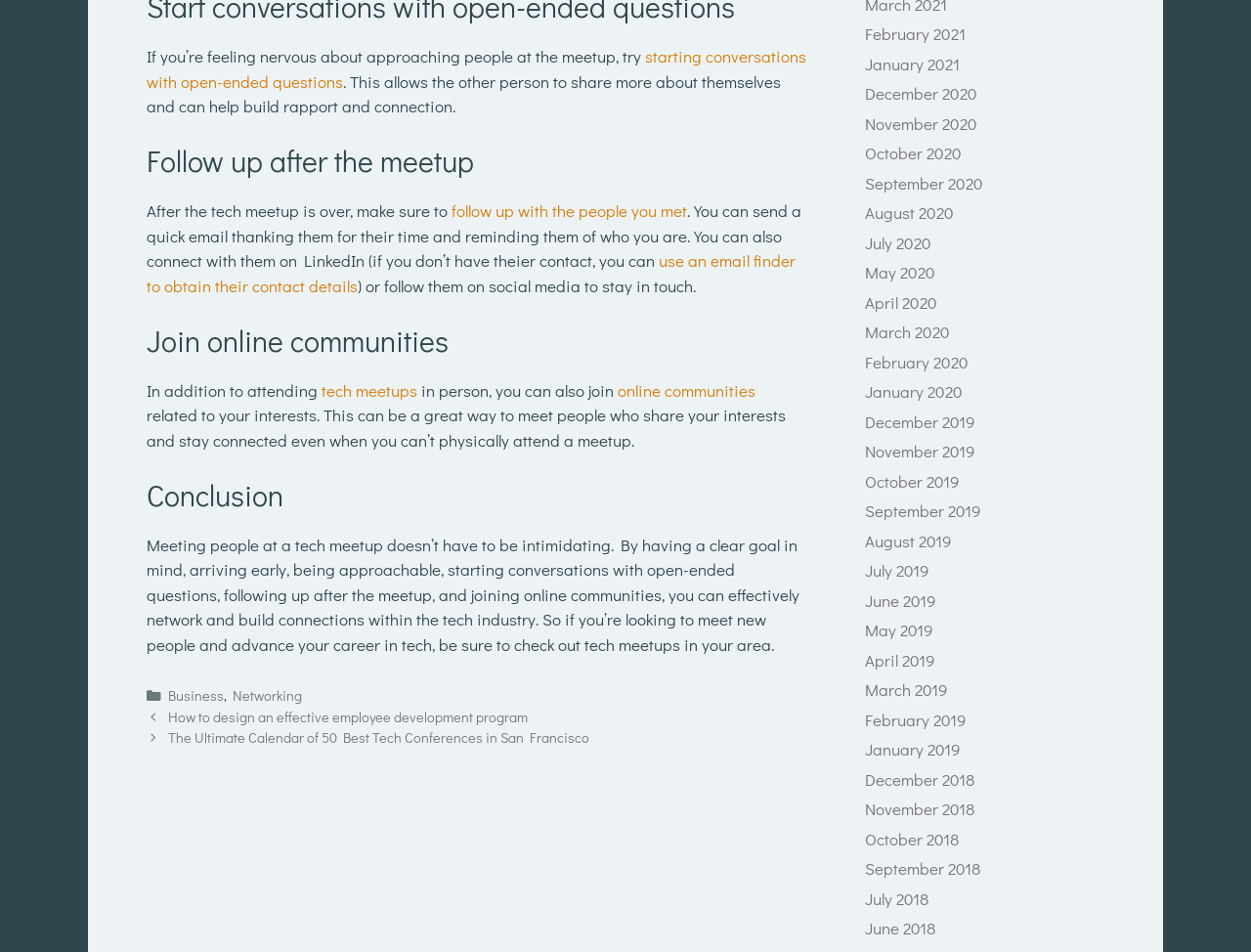Using the provided element description "Business", determine the bounding box coordinates of the UI element.

[0.134, 0.721, 0.179, 0.74]